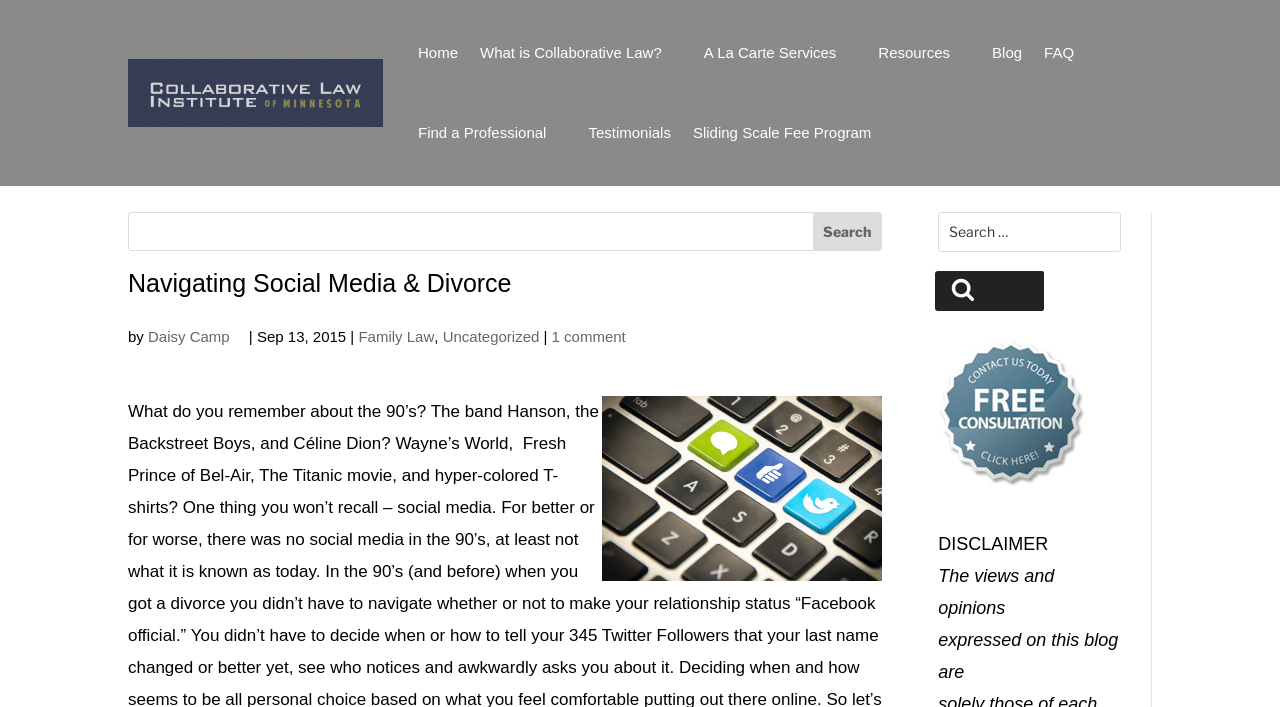How many links are in the top navigation menu?
From the details in the image, provide a complete and detailed answer to the question.

I counted the links in the top navigation menu, which are 'Home', 'What is Collaborative Law?', 'A La Carte Services', 'Resources', 'Blog', and 'FAQ'. There are 6 links in total.